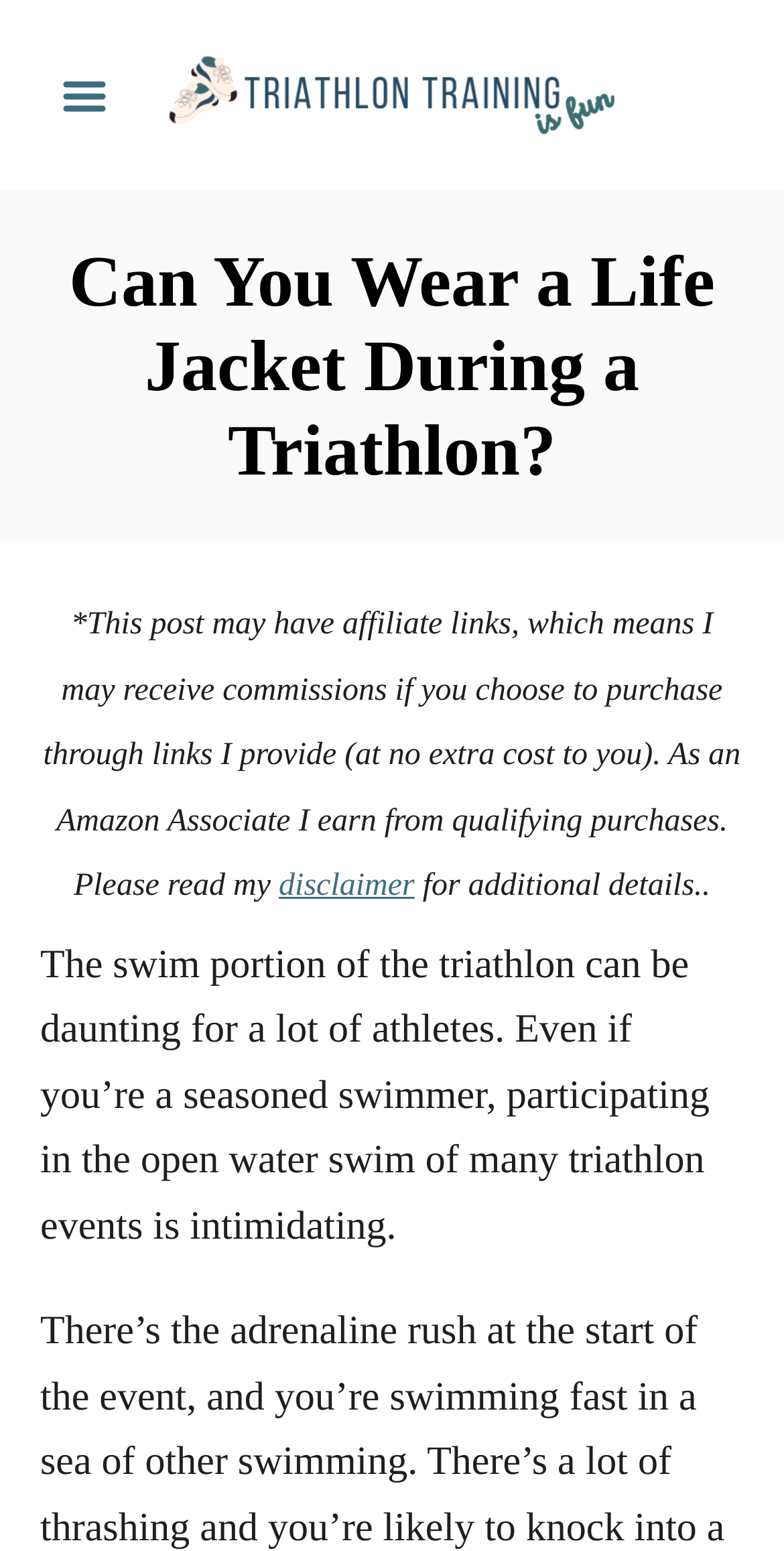What is the purpose of the disclaimer link?
Please utilize the information in the image to give a detailed response to the question.

The disclaimer link is provided 'for additional details' as mentioned in the text, suggesting that it leads to a page with more information about the author's affiliate links and disclaimer.